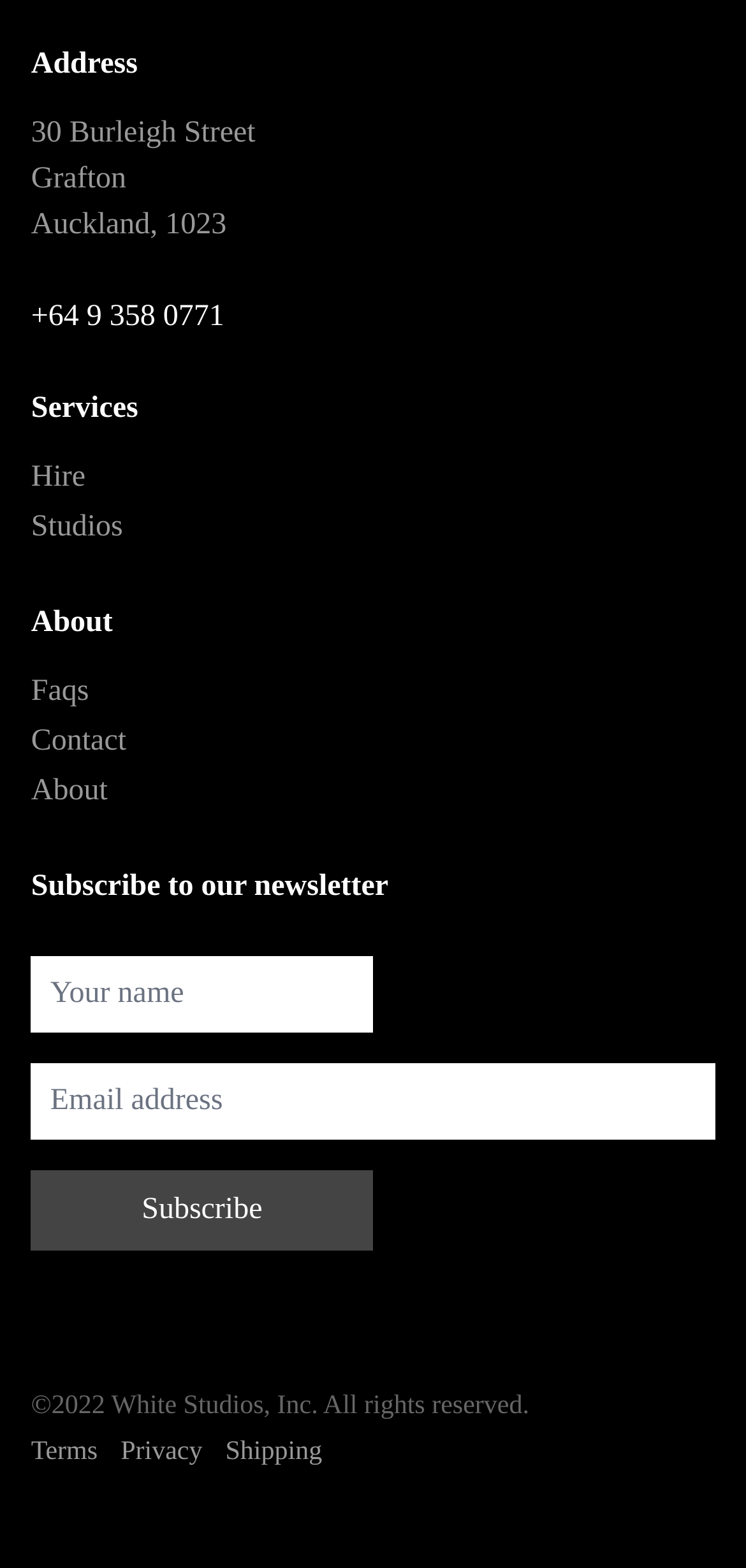Find the bounding box coordinates for the area that should be clicked to accomplish the instruction: "Read FAQs".

[0.042, 0.427, 0.119, 0.458]